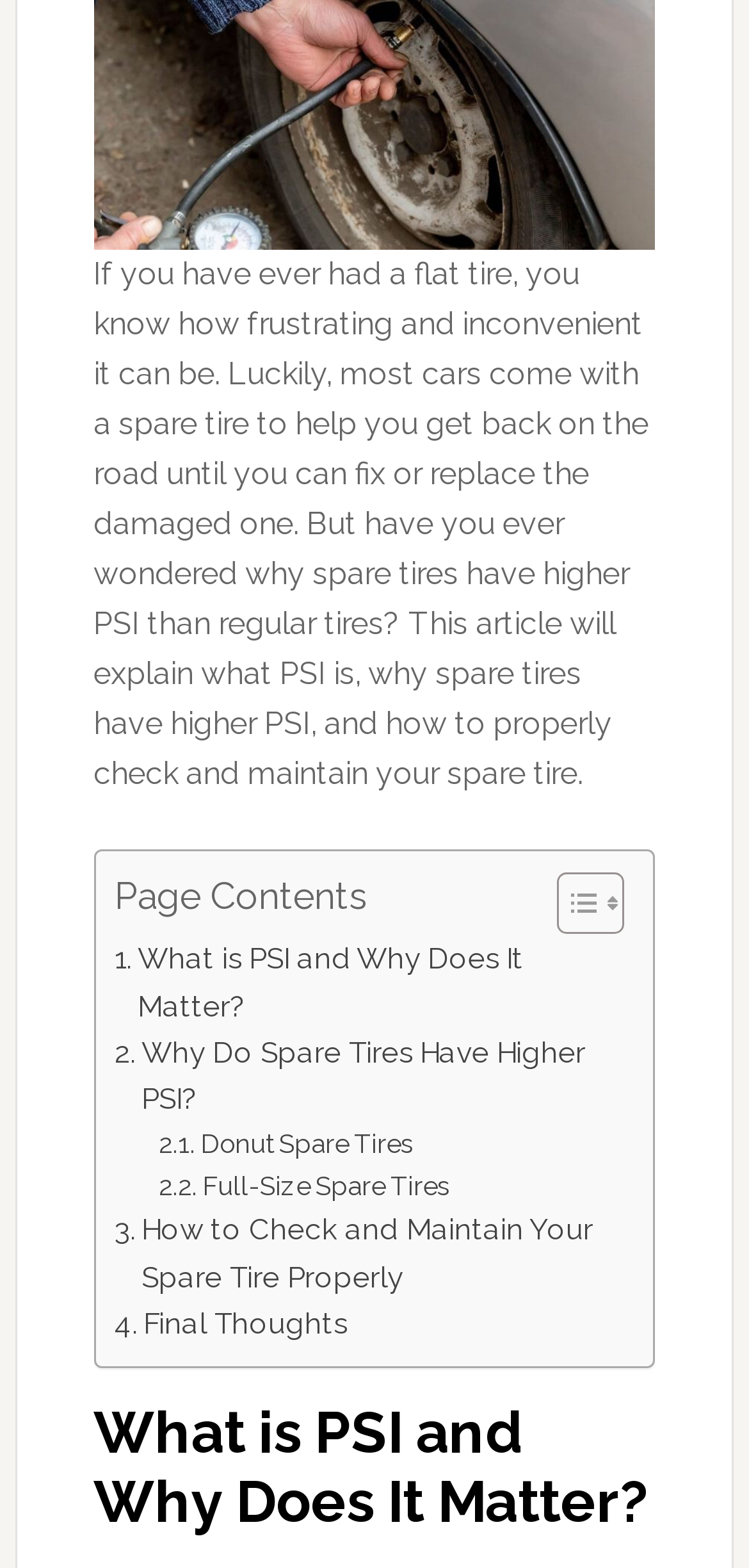Please specify the bounding box coordinates in the format (top-left x, top-left y, bottom-right x, bottom-right y), with values ranging from 0 to 1. Identify the bounding box for the UI component described as follows: Final Thoughts

[0.153, 0.83, 0.464, 0.86]